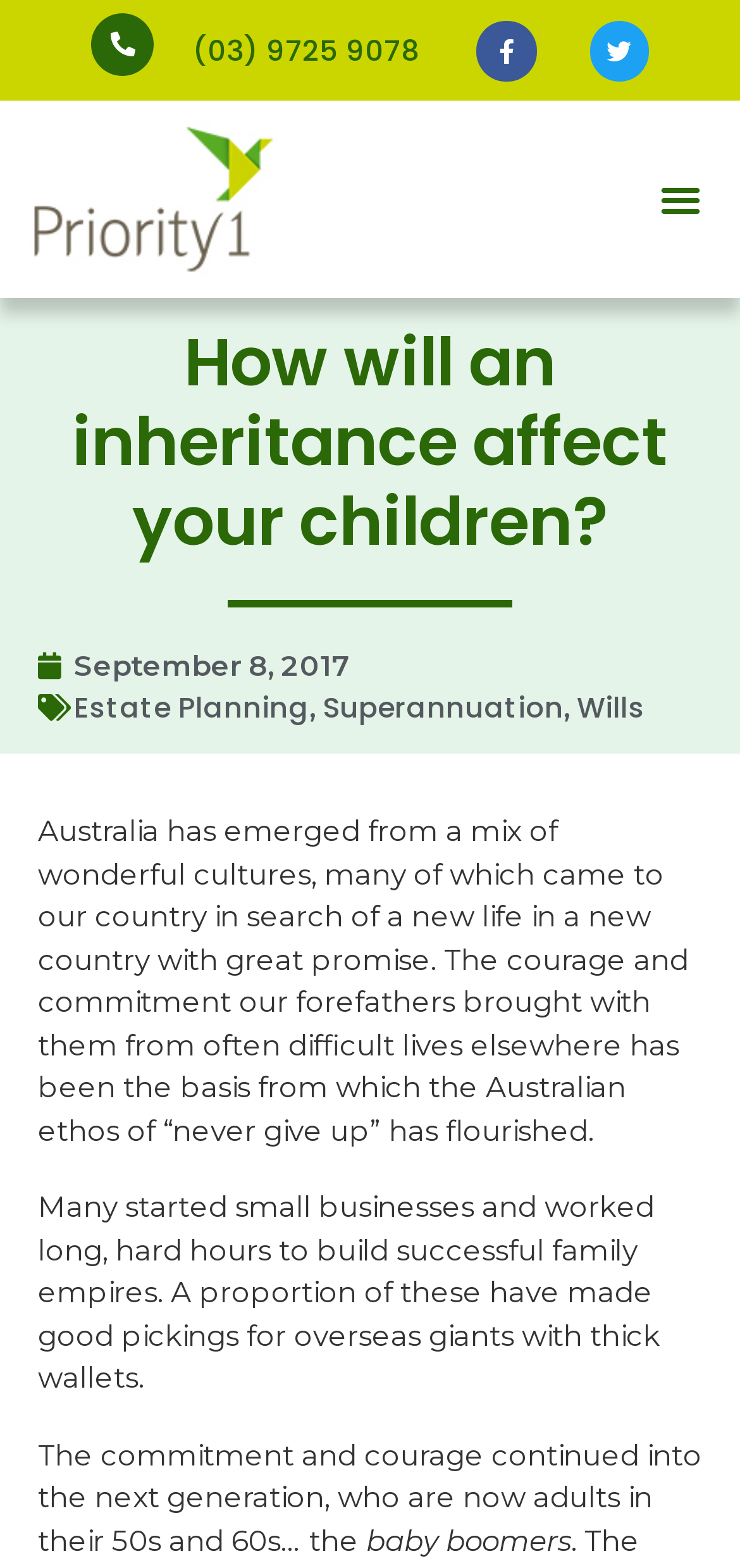Identify the bounding box coordinates of the clickable region required to complete the instruction: "Read the Estate Planning article". The coordinates should be given as four float numbers within the range of 0 and 1, i.e., [left, top, right, bottom].

[0.1, 0.438, 0.418, 0.464]